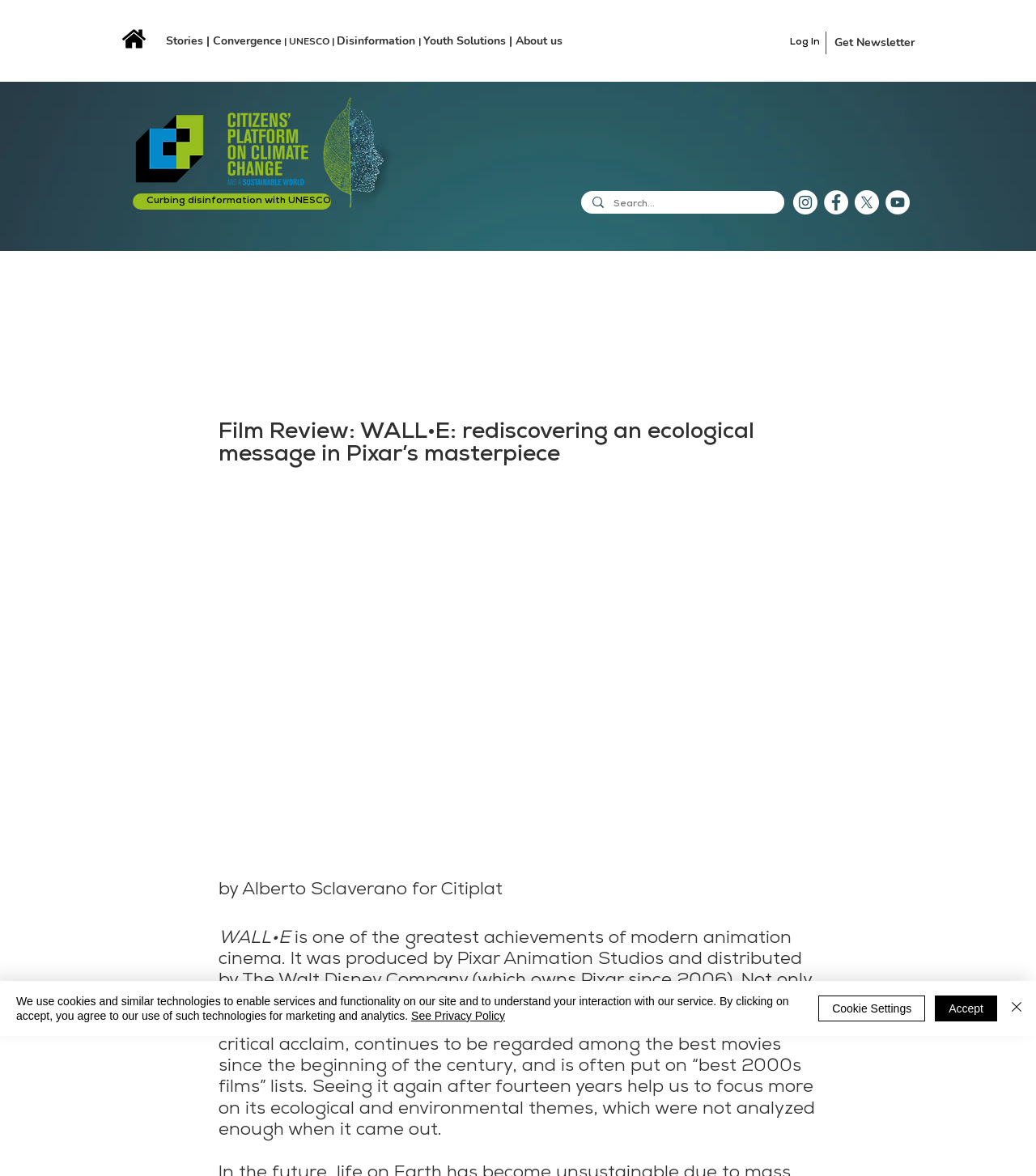Show the bounding box coordinates of the region that should be clicked to follow the instruction: "Go to the Convergence page."

[0.205, 0.028, 0.274, 0.041]